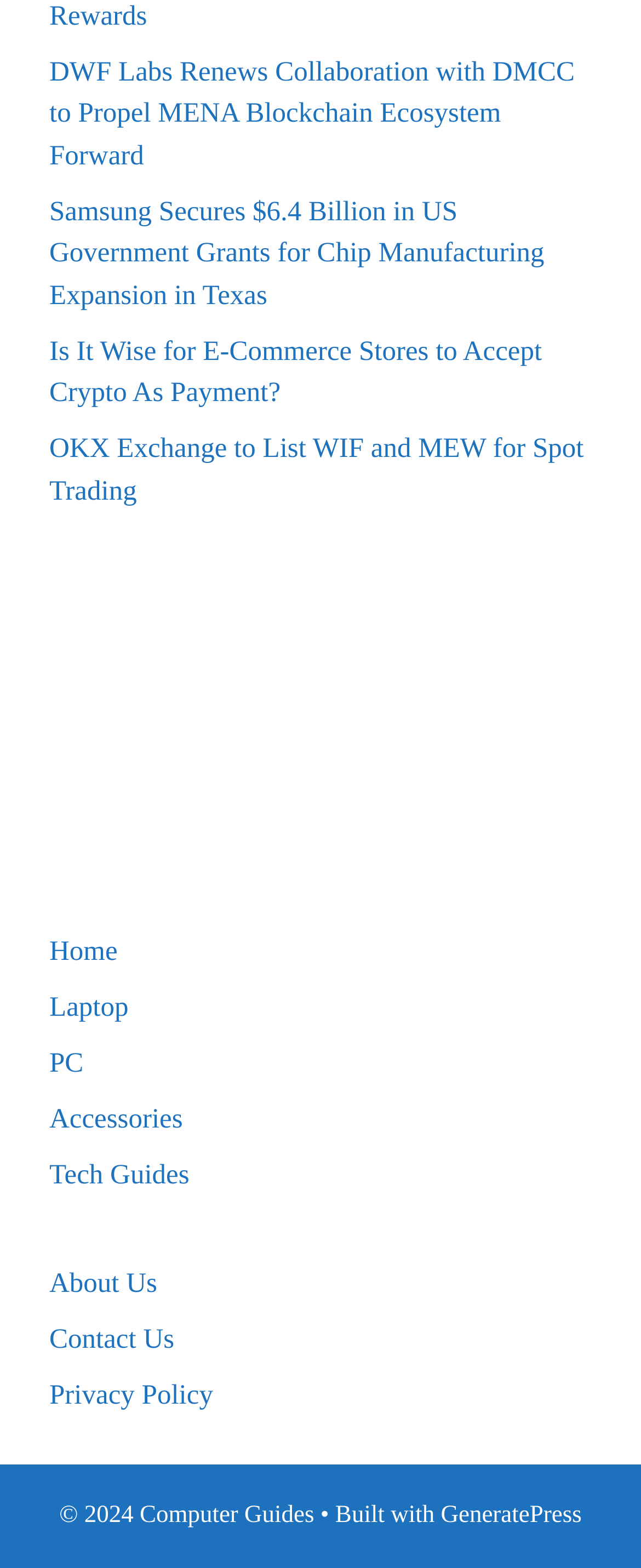What is the name of the theme used to build the website?
Using the image as a reference, deliver a detailed and thorough answer to the question.

The website's footer section contains a statement '• Built with', followed by a link to 'GeneratePress', indicating that the website was built using the GeneratePress theme.